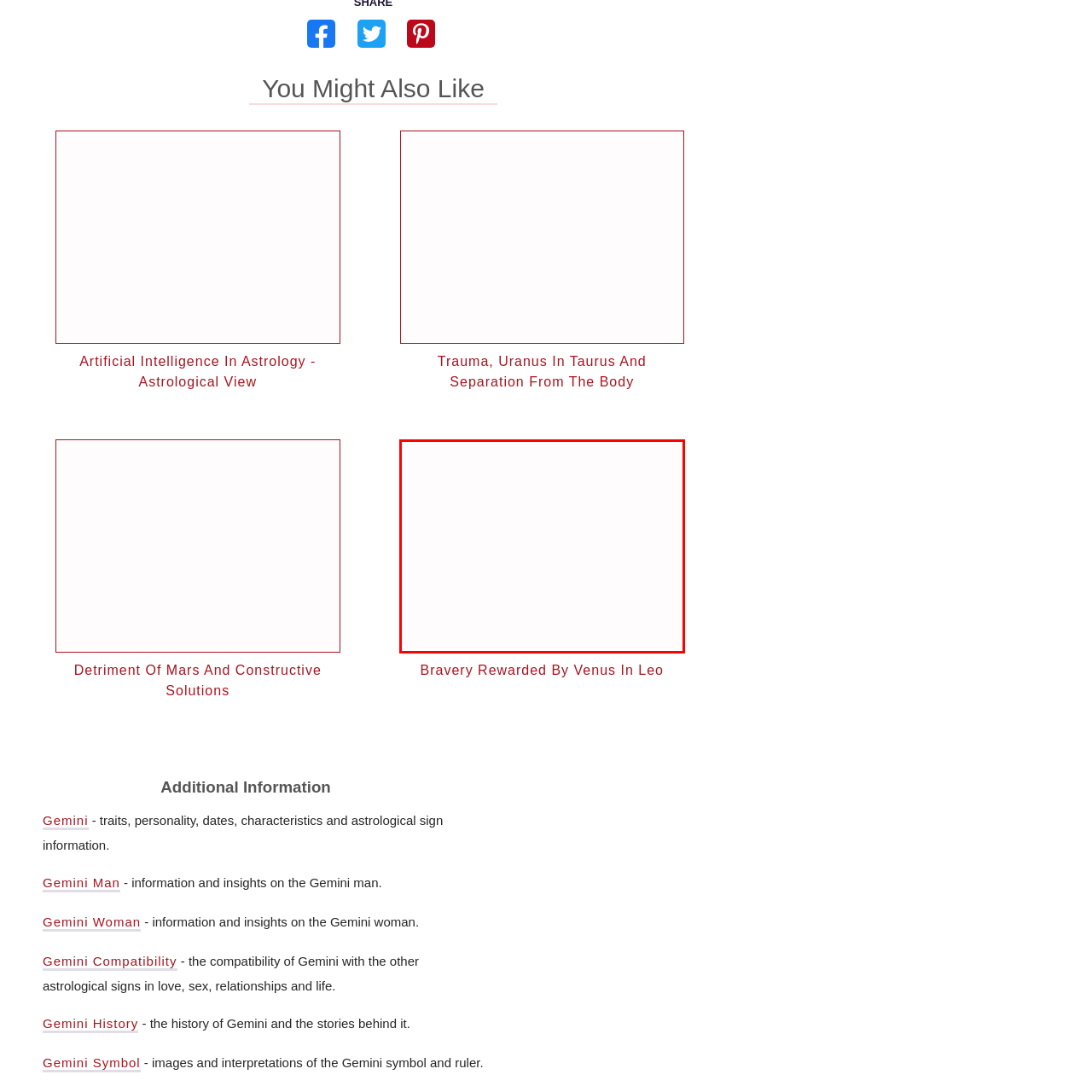What is the theme of personal growth discussed in the context of Venus in Leo?
Examine the area marked by the red bounding box and respond with a one-word or short phrase answer.

Self-confidence